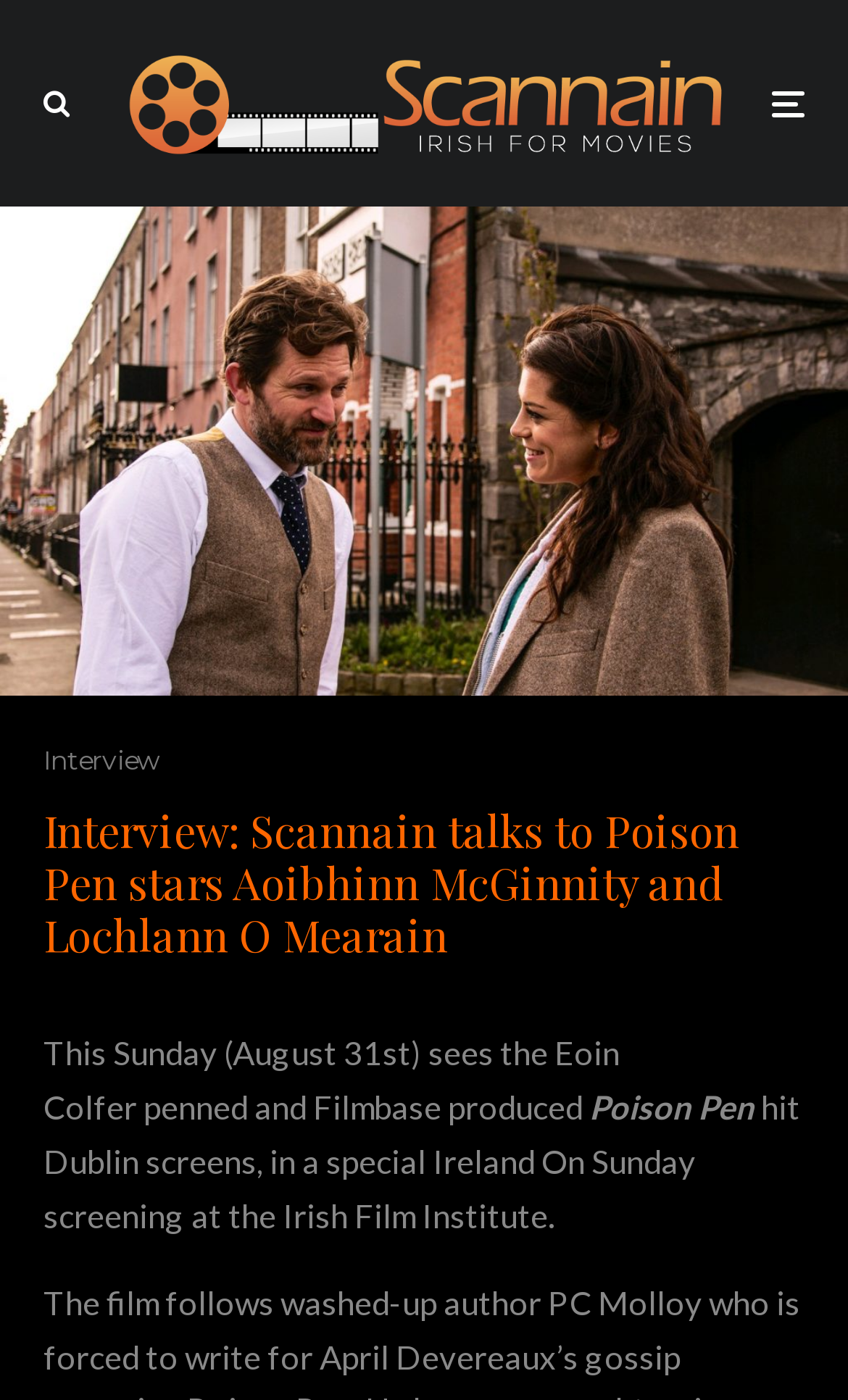Answer the following in one word or a short phrase: 
What is the name of the film being discussed?

Poison Pen